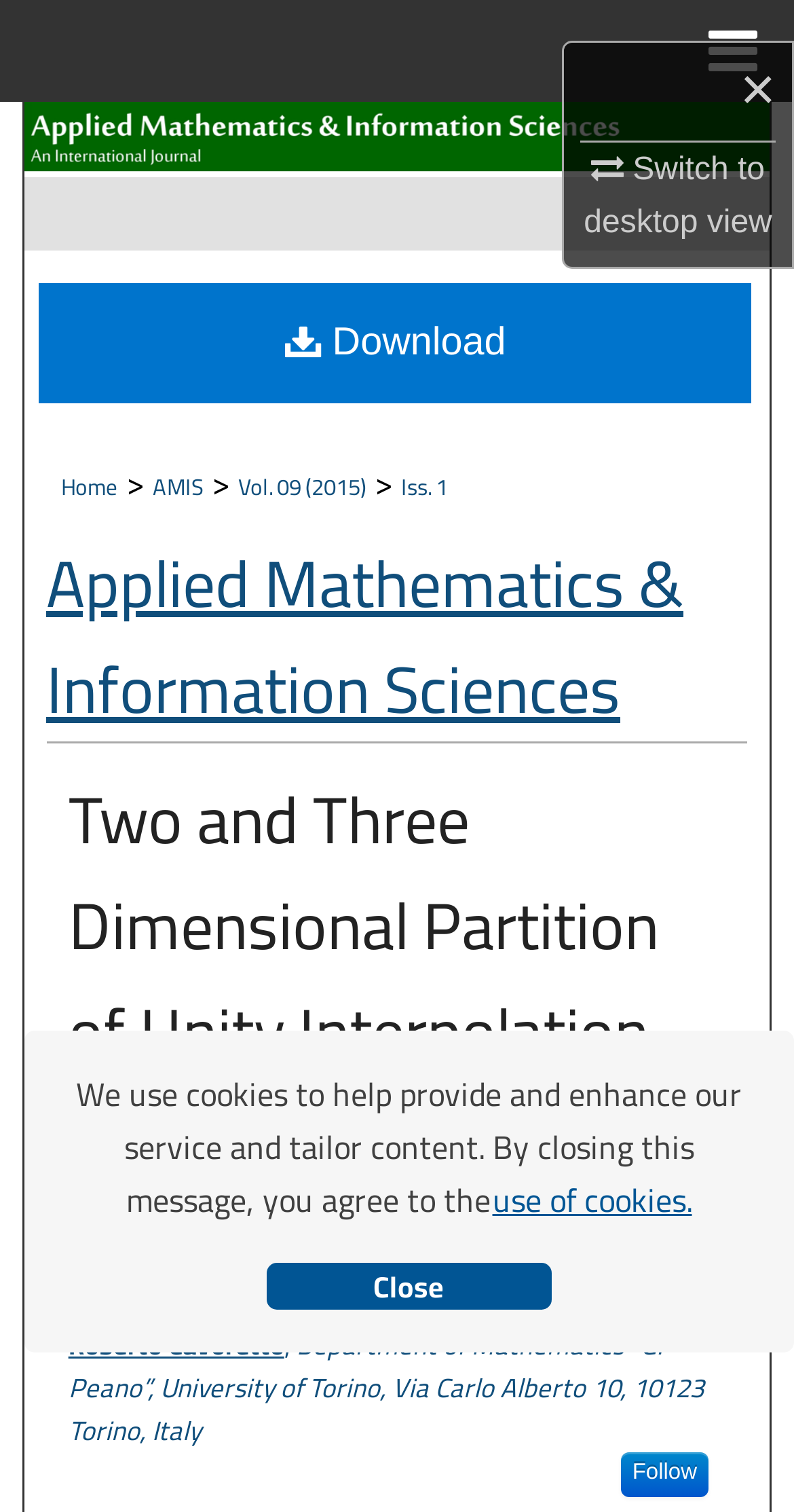What is the title of the paper?
Could you answer the question in a detailed manner, providing as much information as possible?

I found the title of the paper by looking at the main heading, which says 'Two and Three Dimensional Partition of Unity Interpolation by Product-Type Functions'.